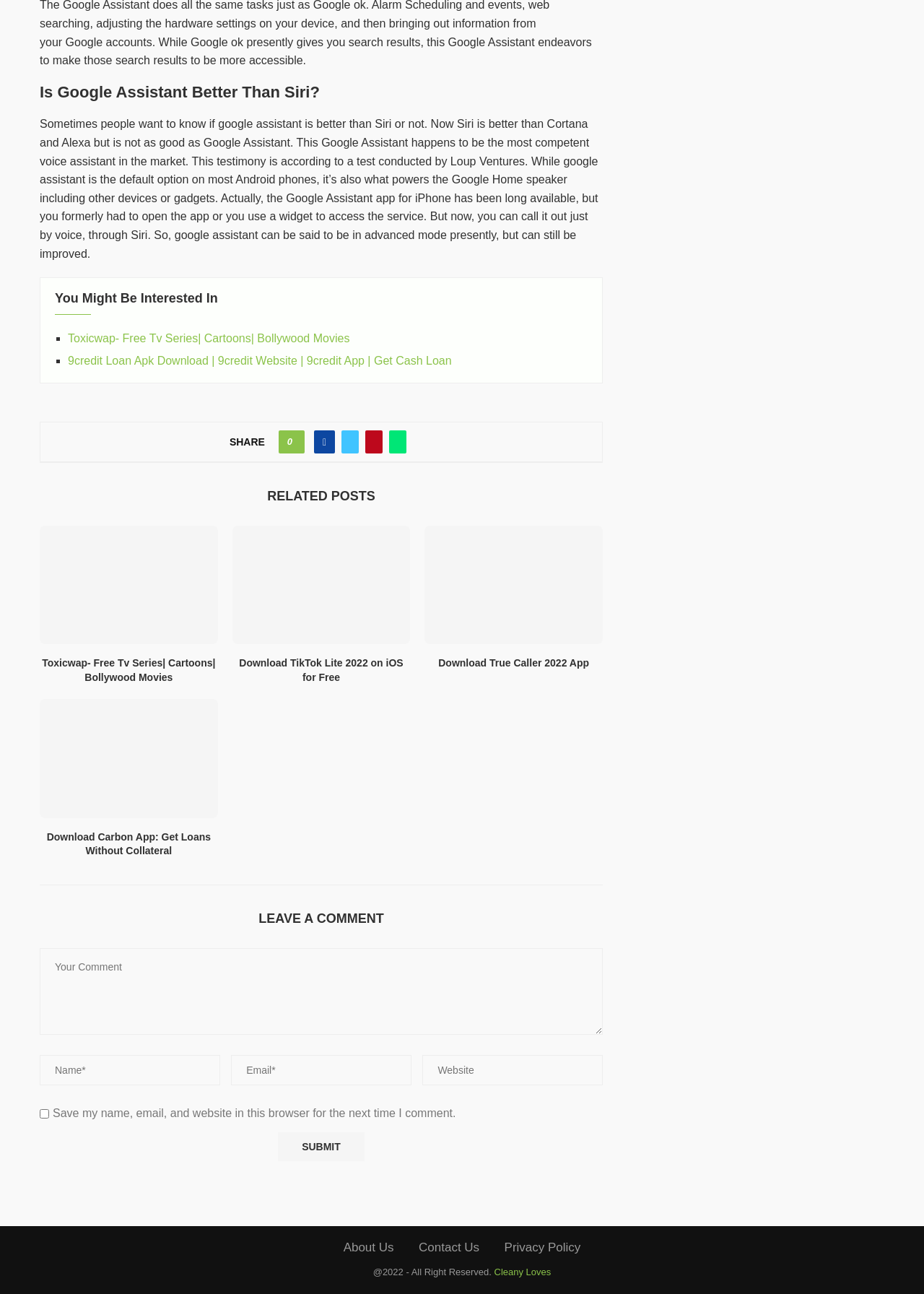Determine the bounding box coordinates for the area that should be clicked to carry out the following instruction: "Click on the 'Share on Facebook' link".

[0.34, 0.332, 0.363, 0.35]